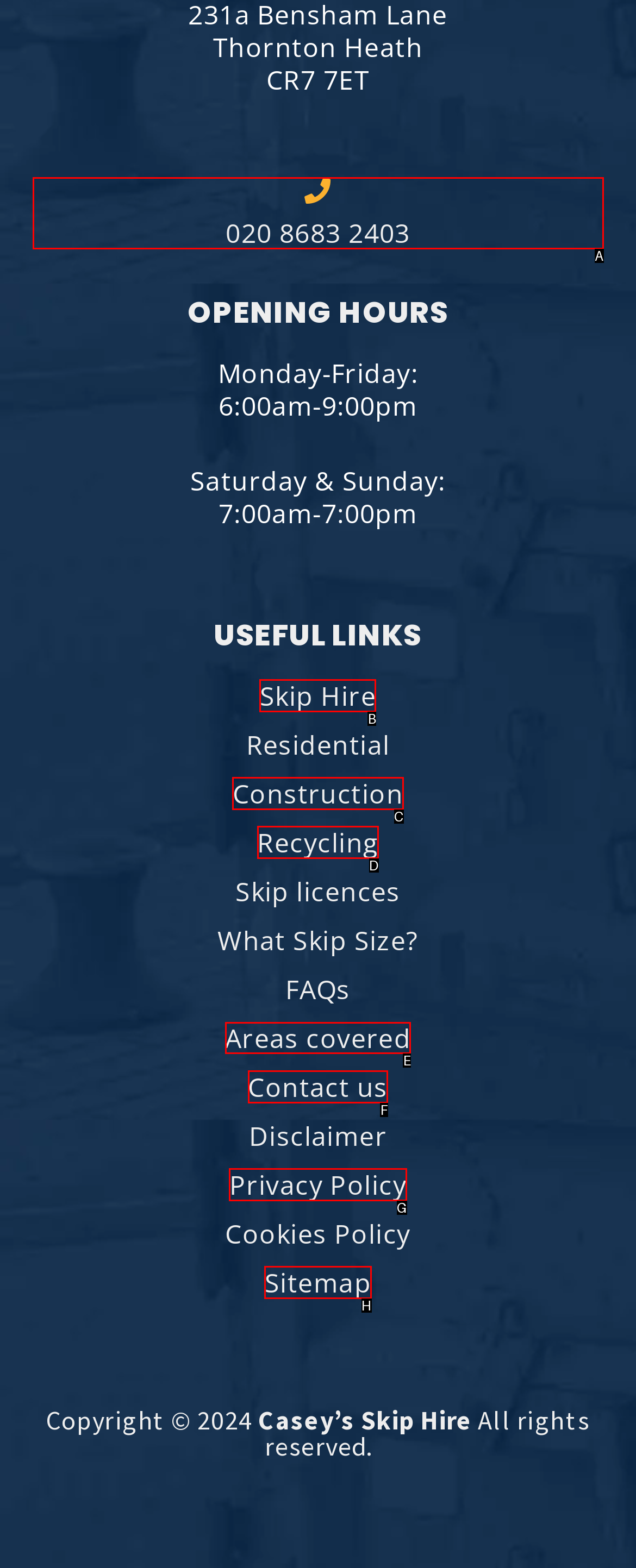Find the appropriate UI element to complete the task: View areas covered. Indicate your choice by providing the letter of the element.

E